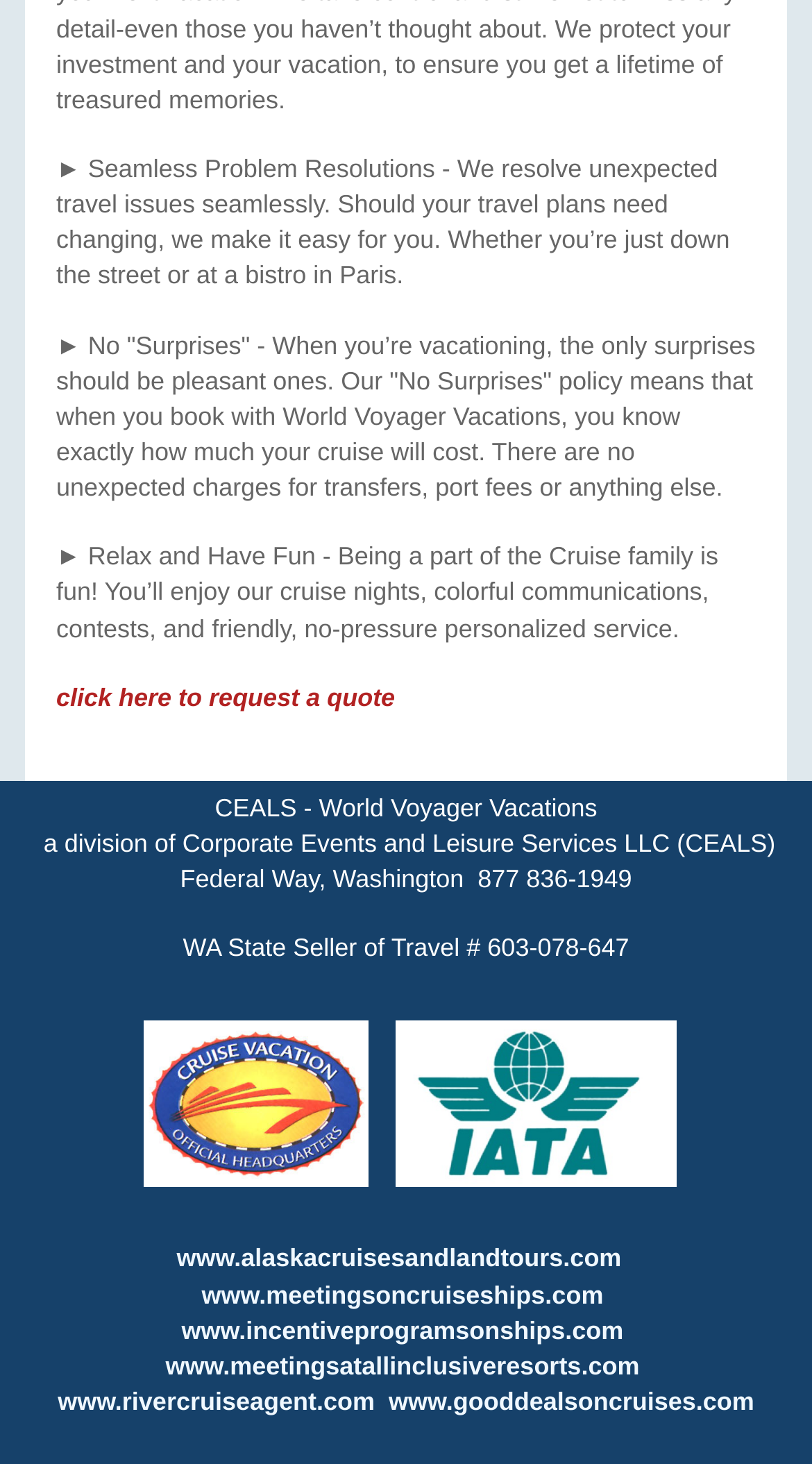Please reply with a single word or brief phrase to the question: 
How many links are there on the webpage?

6